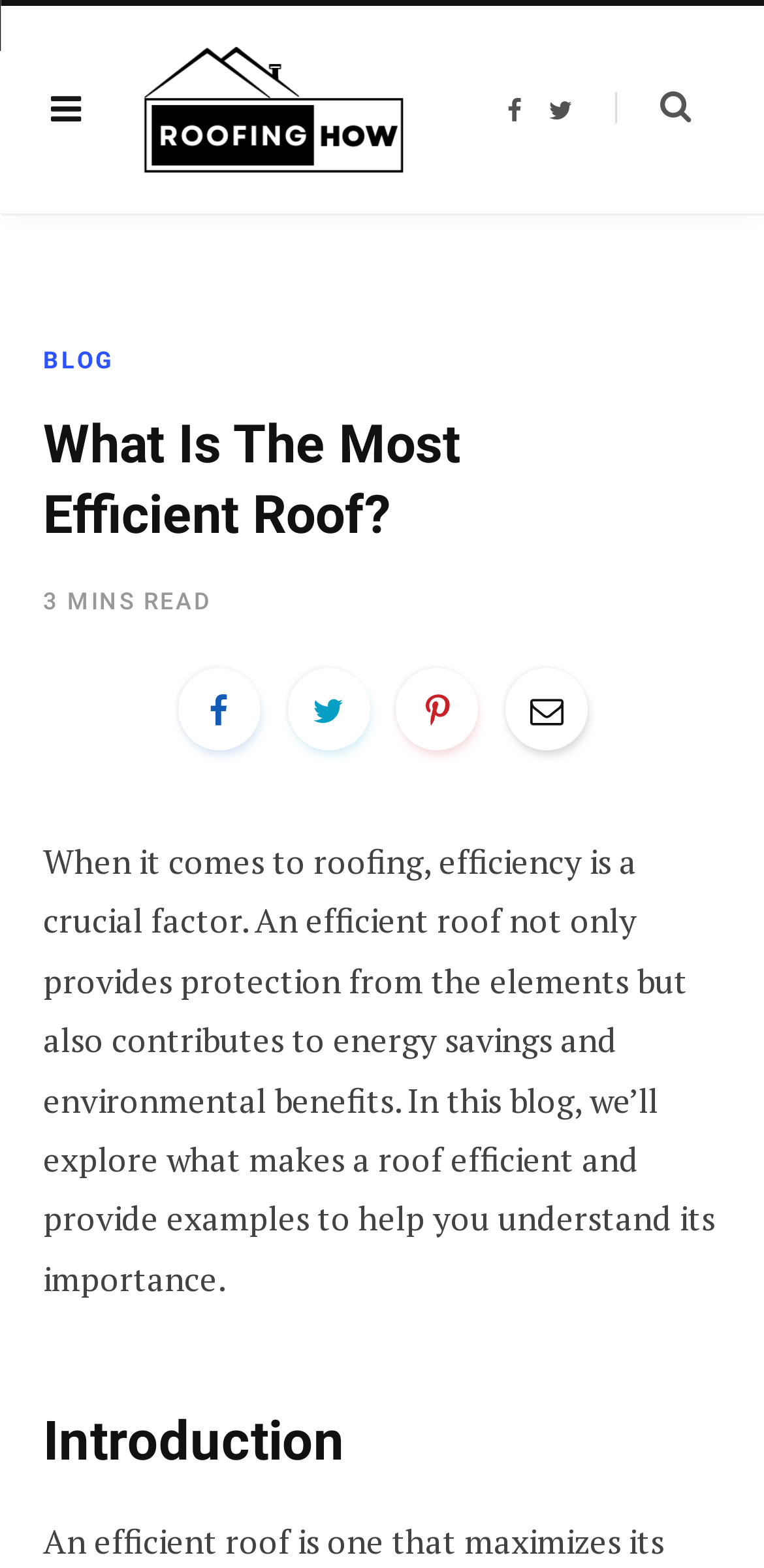Please specify the bounding box coordinates of the clickable region necessary for completing the following instruction: "Share on Twitter". The coordinates must consist of four float numbers between 0 and 1, i.e., [left, top, right, bottom].

[0.718, 0.062, 0.749, 0.079]